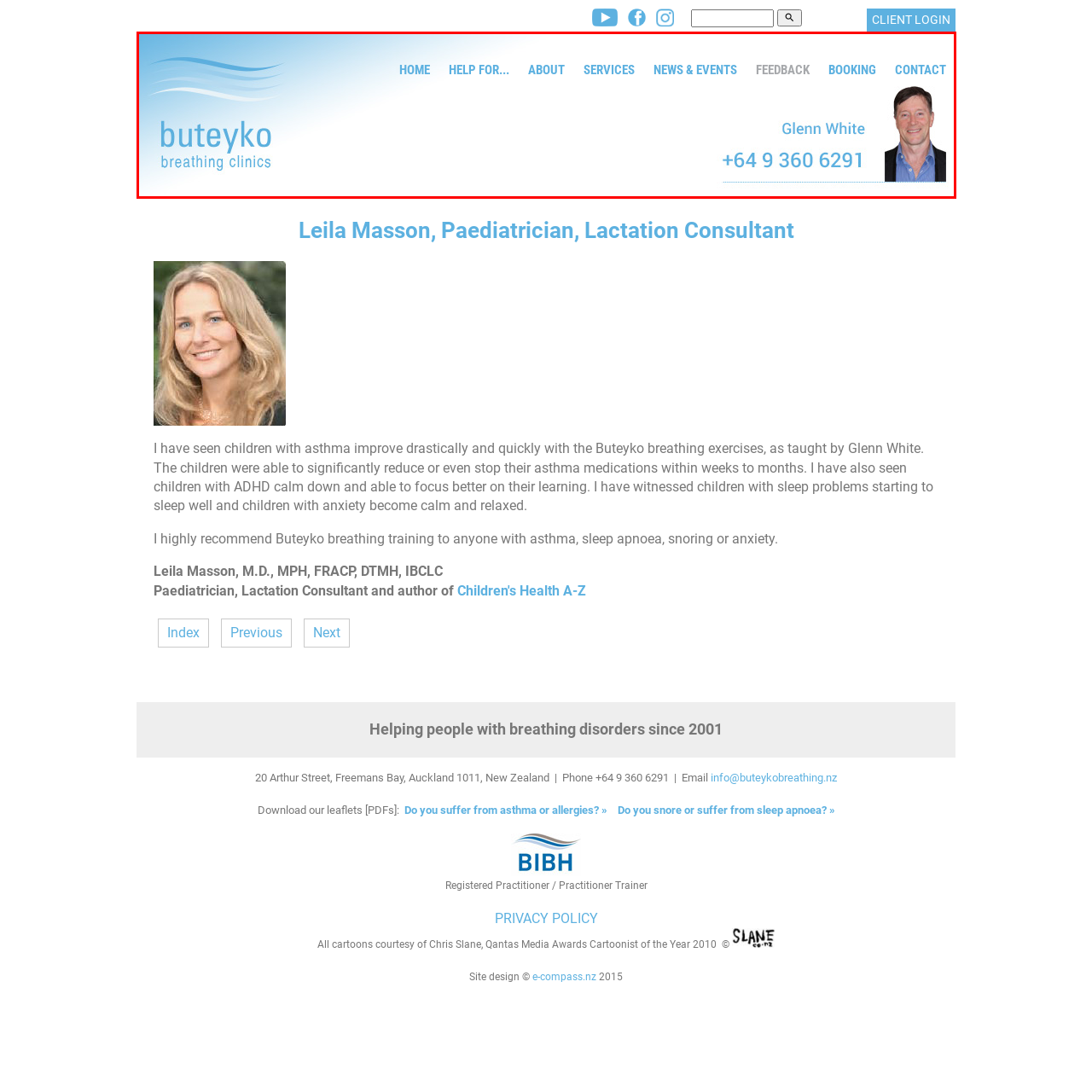Provide an elaborate description of the visual elements present in the image enclosed by the red boundary.

The image displays a clean and professional header for the Buteyko Breathing Clinics website. It features a soothing blue gradient background that transitions from light to deep blue, evoking a sense of calm and relaxation. Prominently displayed at the center is the name "buteyko" in a bold, modern font followed by "breathing clinics" in a lighter typeface, emphasizing the clinic's focus on breathing disorders.

To the right, the name "Glenn White" is presented with a professional photo of him, creating a personal touch for potential clients. Beneath his name, the contact number "+64 9 360 6291" invites visitors to reach out easily. Above, there are several navigational links including options for "HOME," "HELP FOR...," "ABOUT," "SERVICES," "NEWS & EVENTS," "FEEDBACK," "BOOKING," and "CONTACT," enabling users to explore the website efficiently. This layout reflects a user-friendly design aimed at providing accessible information regarding breathing health solutions.